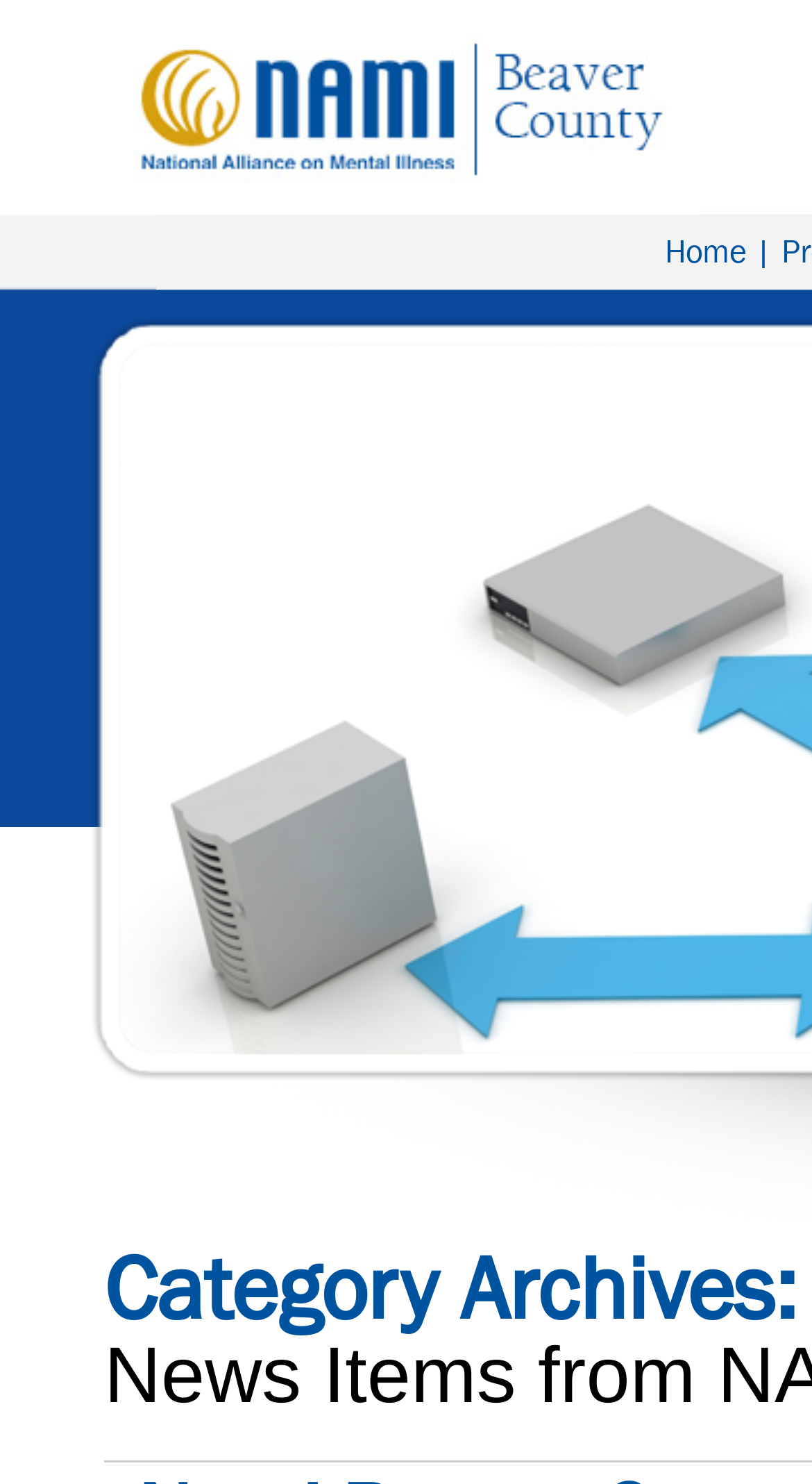Please extract the webpage's main title and generate its text content.

Category Archives: NAMI News